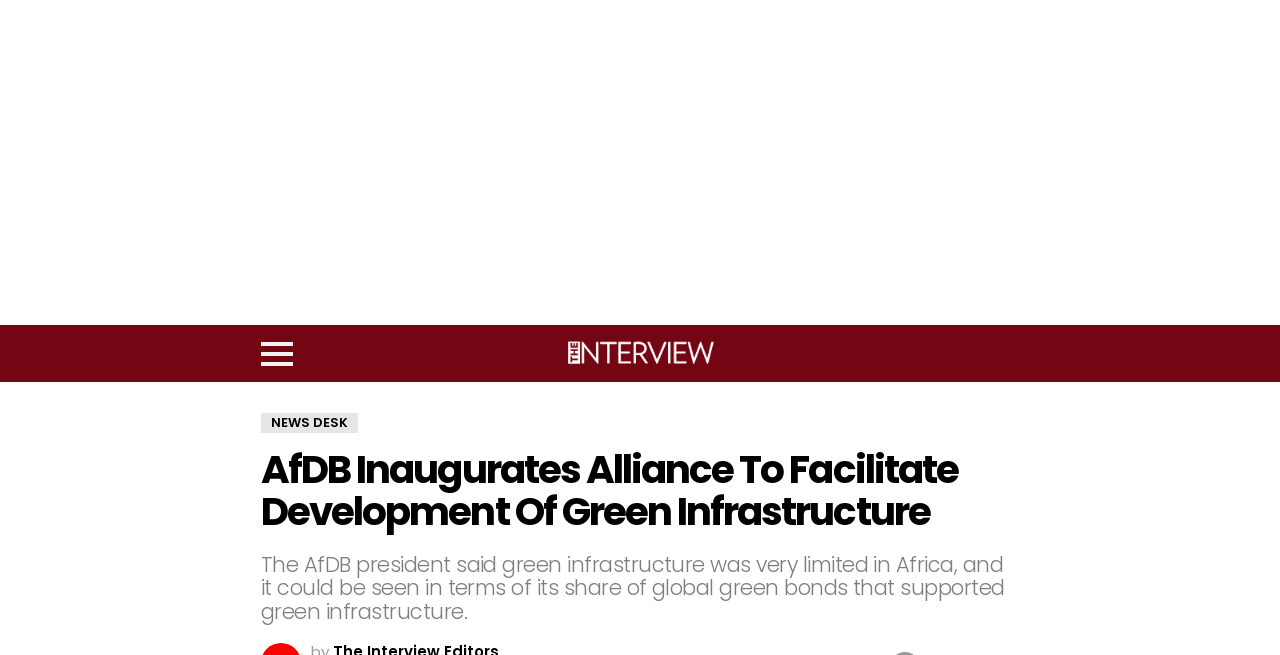Provide the bounding box coordinates for the UI element that is described by this text: "News Desk". The coordinates should be in the form of four float numbers between 0 and 1: [left, top, right, bottom].

[0.204, 0.631, 0.28, 0.662]